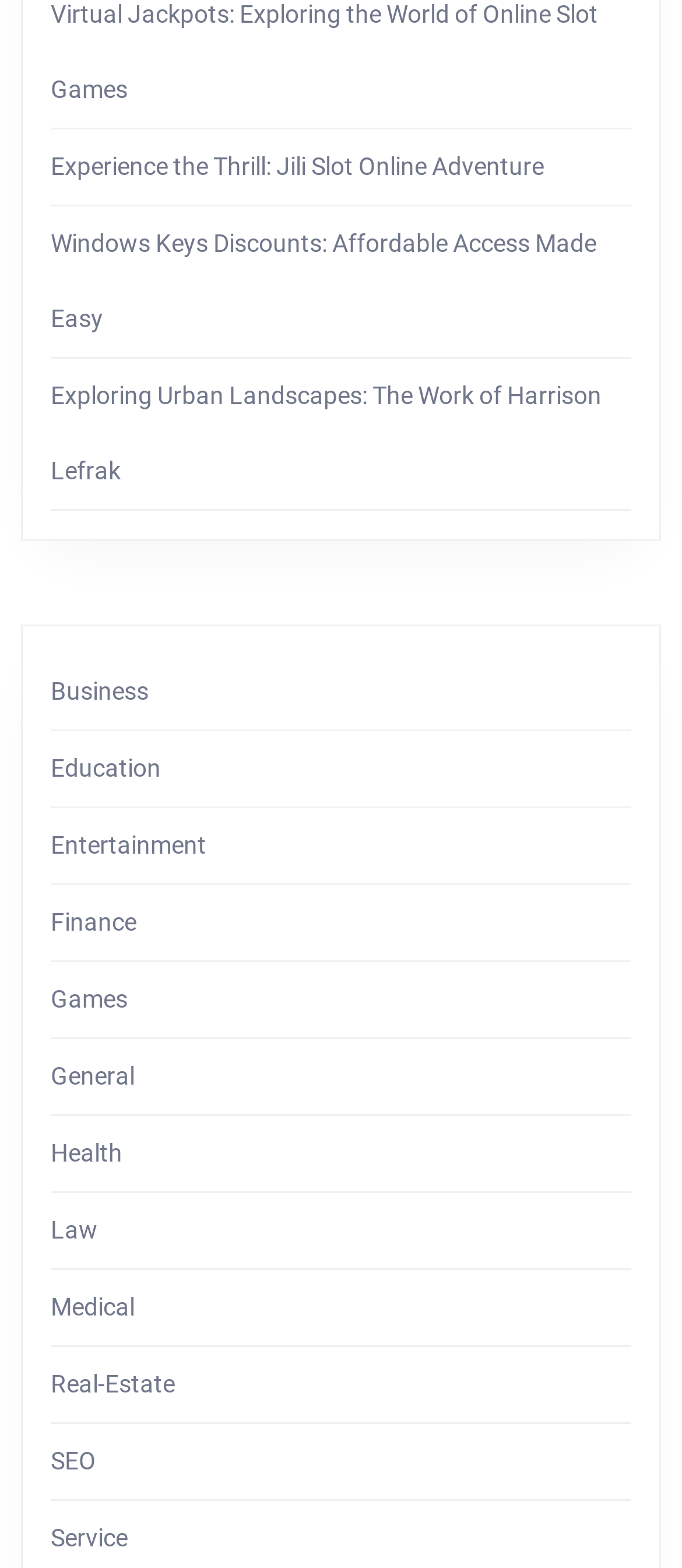Please determine the bounding box coordinates of the element to click on in order to accomplish the following task: "View entertainment options". Ensure the coordinates are four float numbers ranging from 0 to 1, i.e., [left, top, right, bottom].

[0.074, 0.53, 0.303, 0.548]